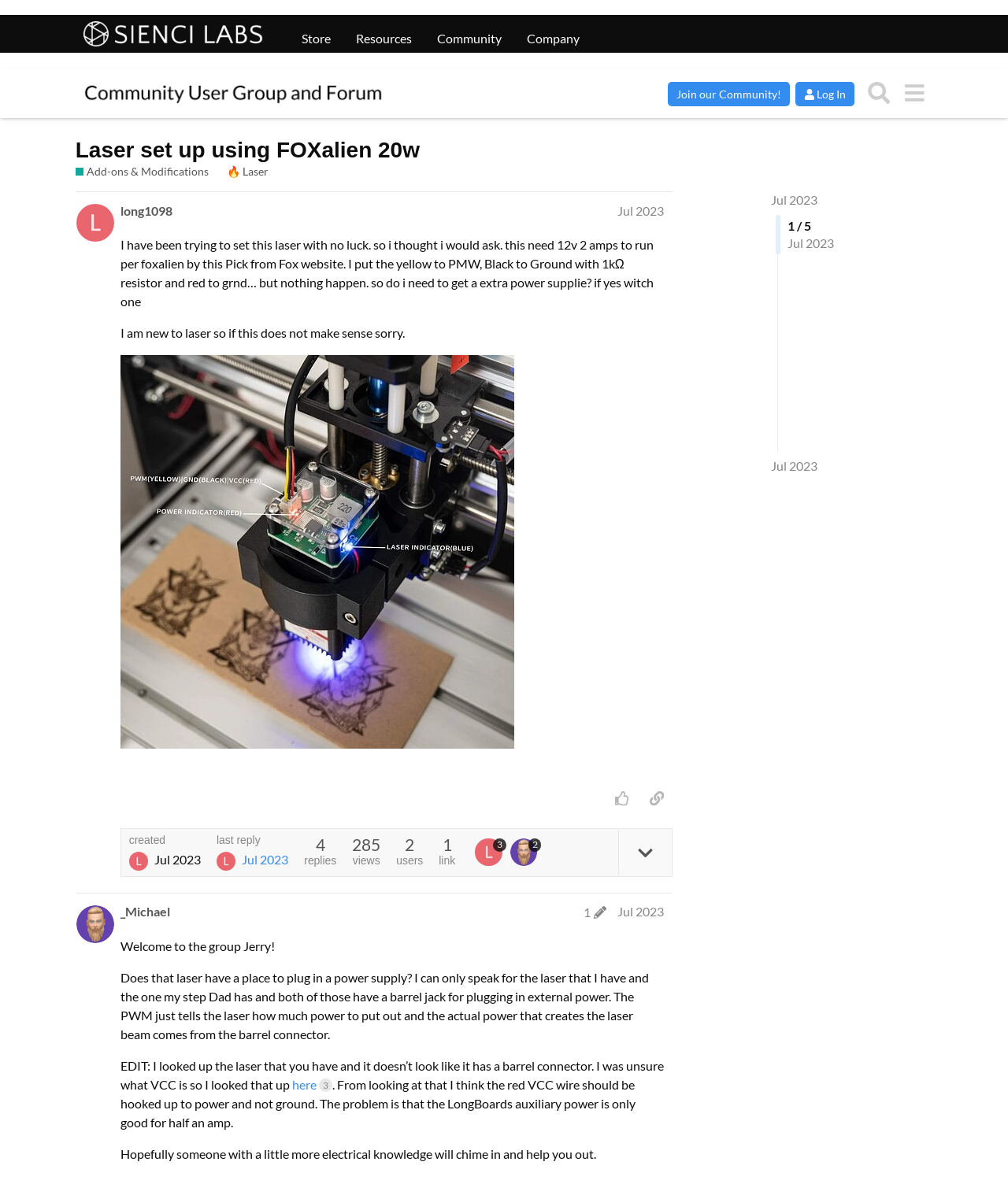Determine the bounding box coordinates of the clickable region to carry out the instruction: "Click on the 'Join our Community!' button".

[0.662, 0.069, 0.783, 0.09]